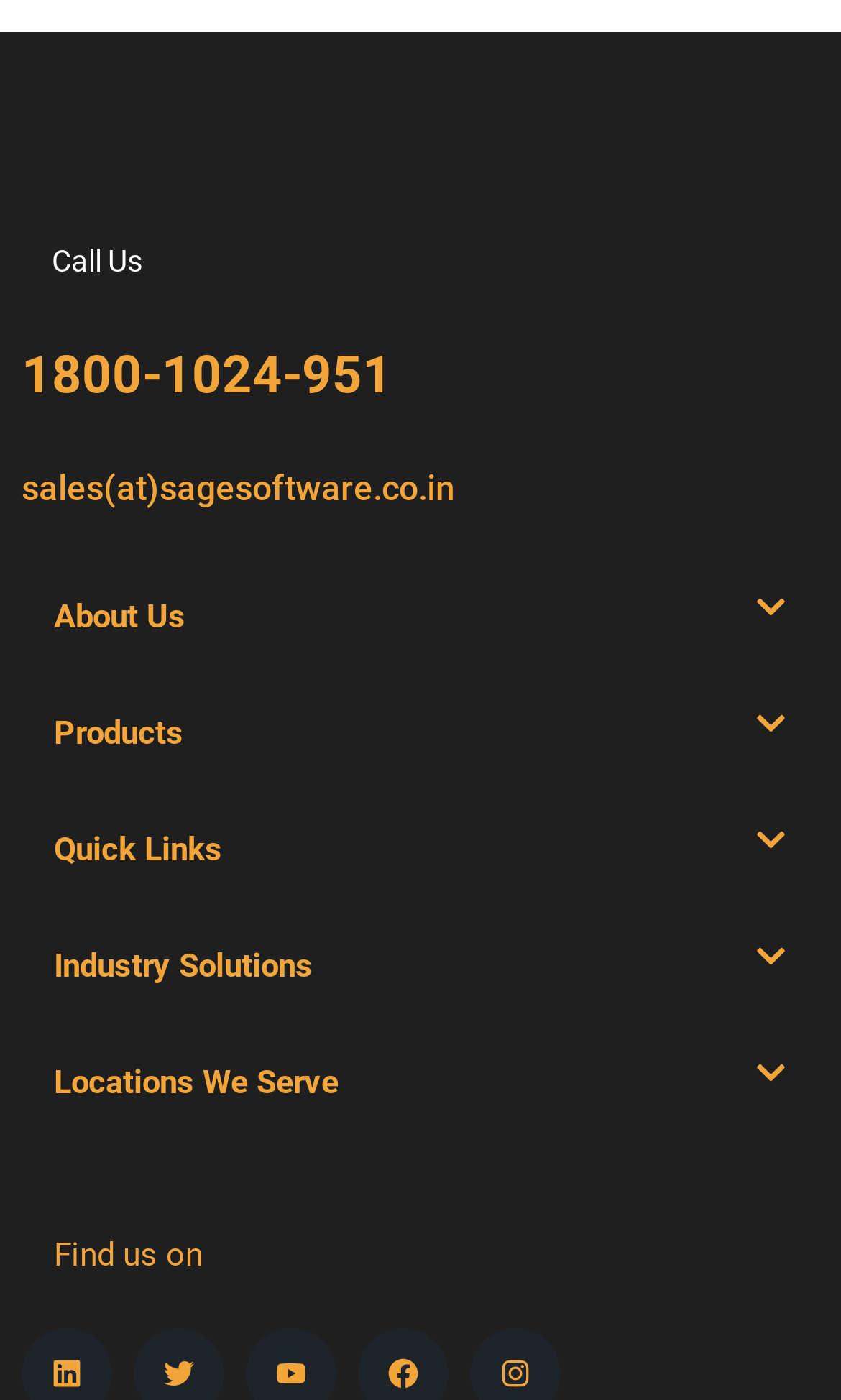Find and provide the bounding box coordinates for the UI element described here: "Quick Links". The coordinates should be given as four float numbers between 0 and 1: [left, top, right, bottom].

[0.064, 0.593, 0.264, 0.621]